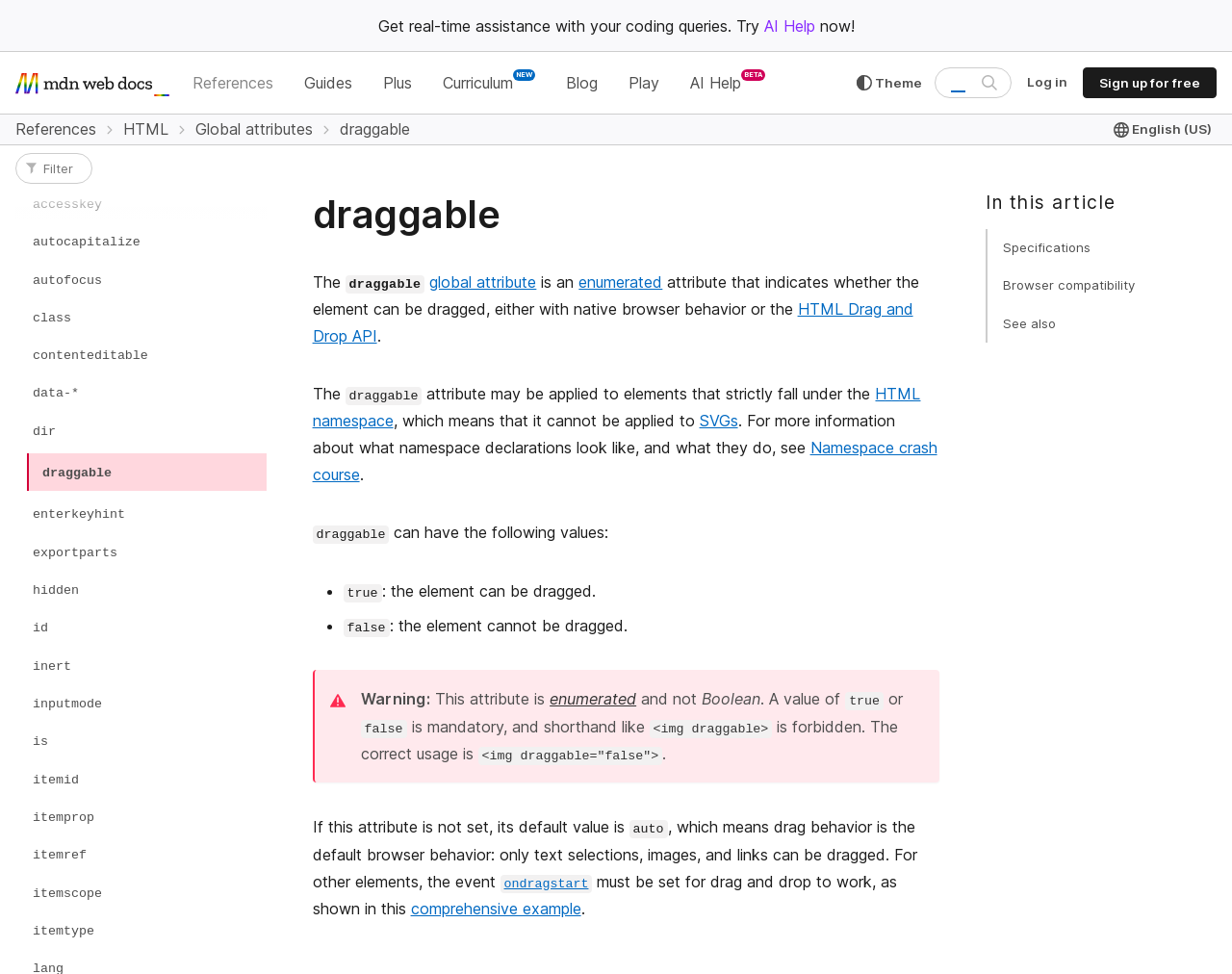Identify the bounding box coordinates of the region that should be clicked to execute the following instruction: "Read about draggable".

[0.254, 0.197, 0.762, 0.244]